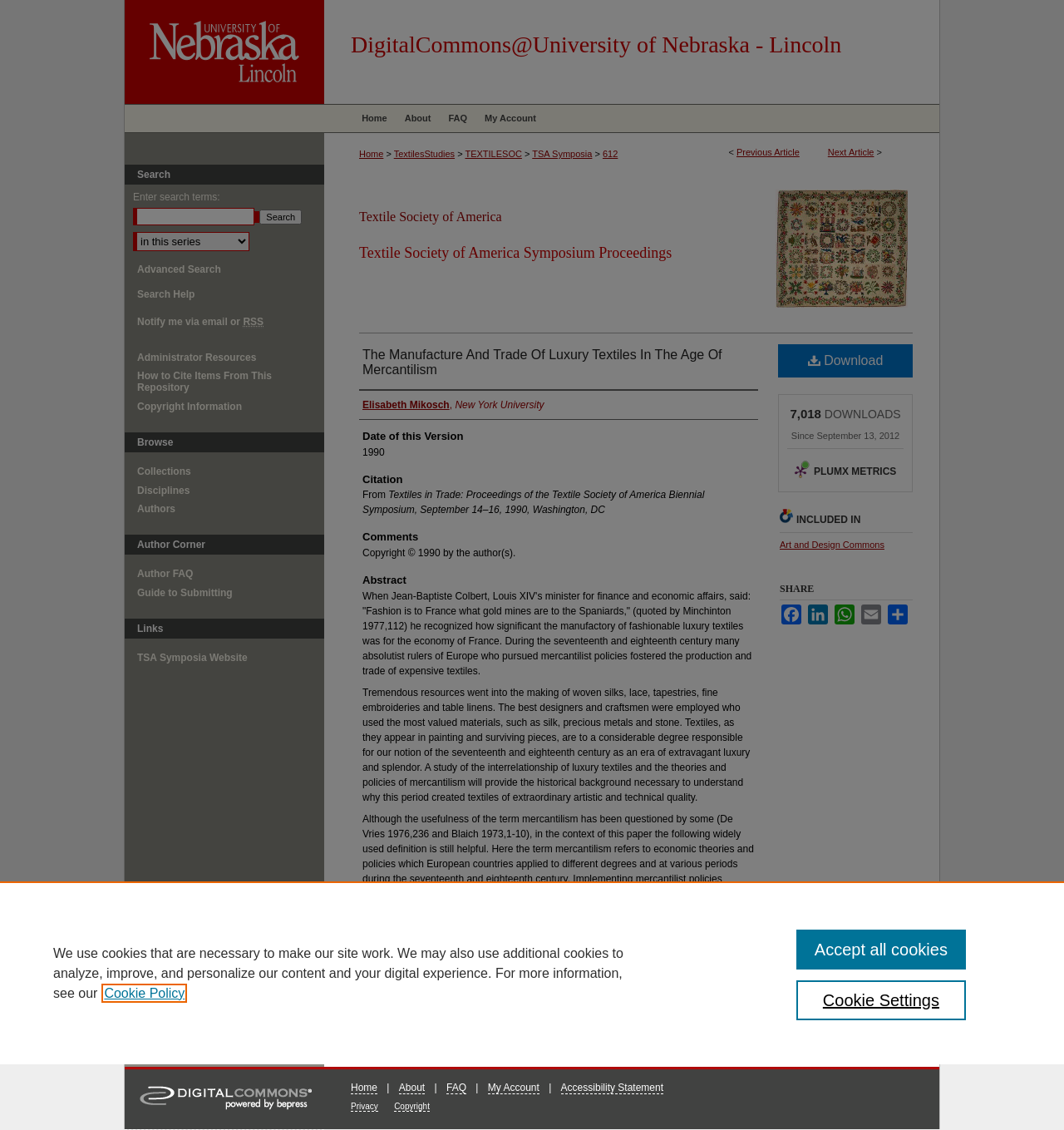Can you find and generate the webpage's heading?

DigitalCommons@University of Nebraska - Lincoln